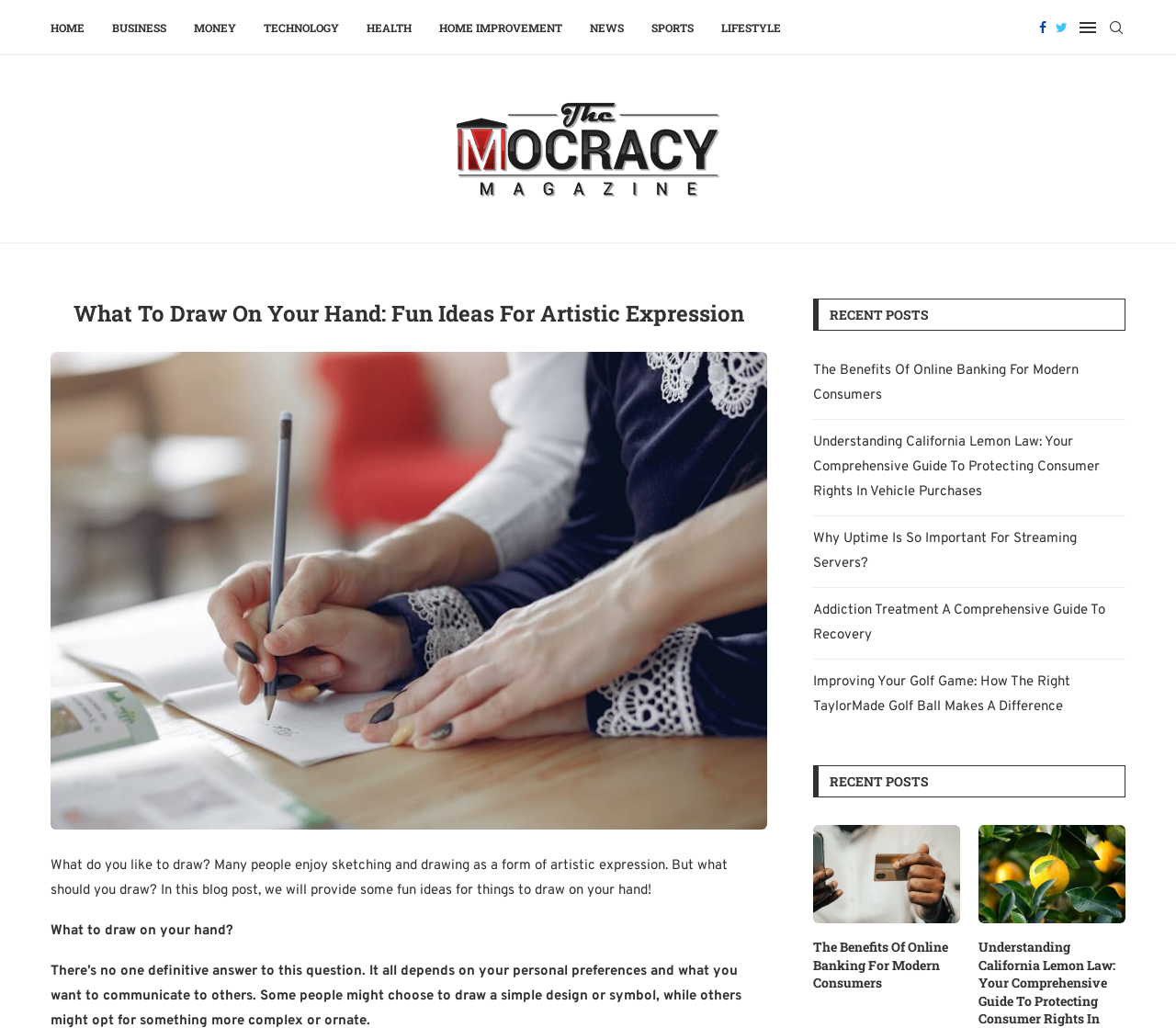Determine the bounding box coordinates of the clickable element to achieve the following action: 'Read the article about What To Draw On Your Hand'. Provide the coordinates as four float values between 0 and 1, formatted as [left, top, right, bottom].

[0.043, 0.342, 0.652, 0.359]